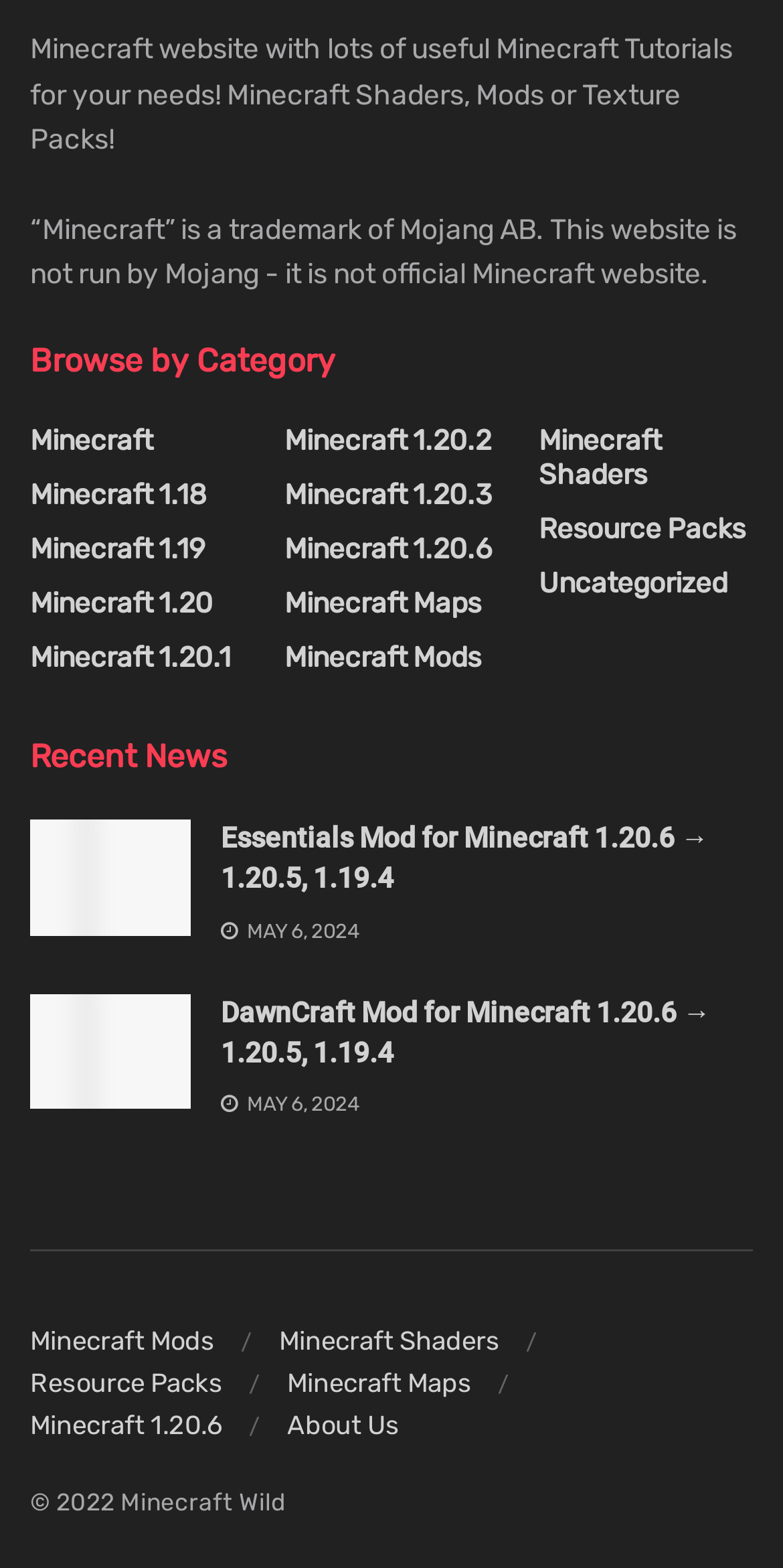Analyze the image and provide a detailed answer to the question: What is the copyright year of the website?

The StaticText element at the bottom of the webpage reads '© 2022 Minecraft Wild', indicating that the copyright year of the website is 2022.